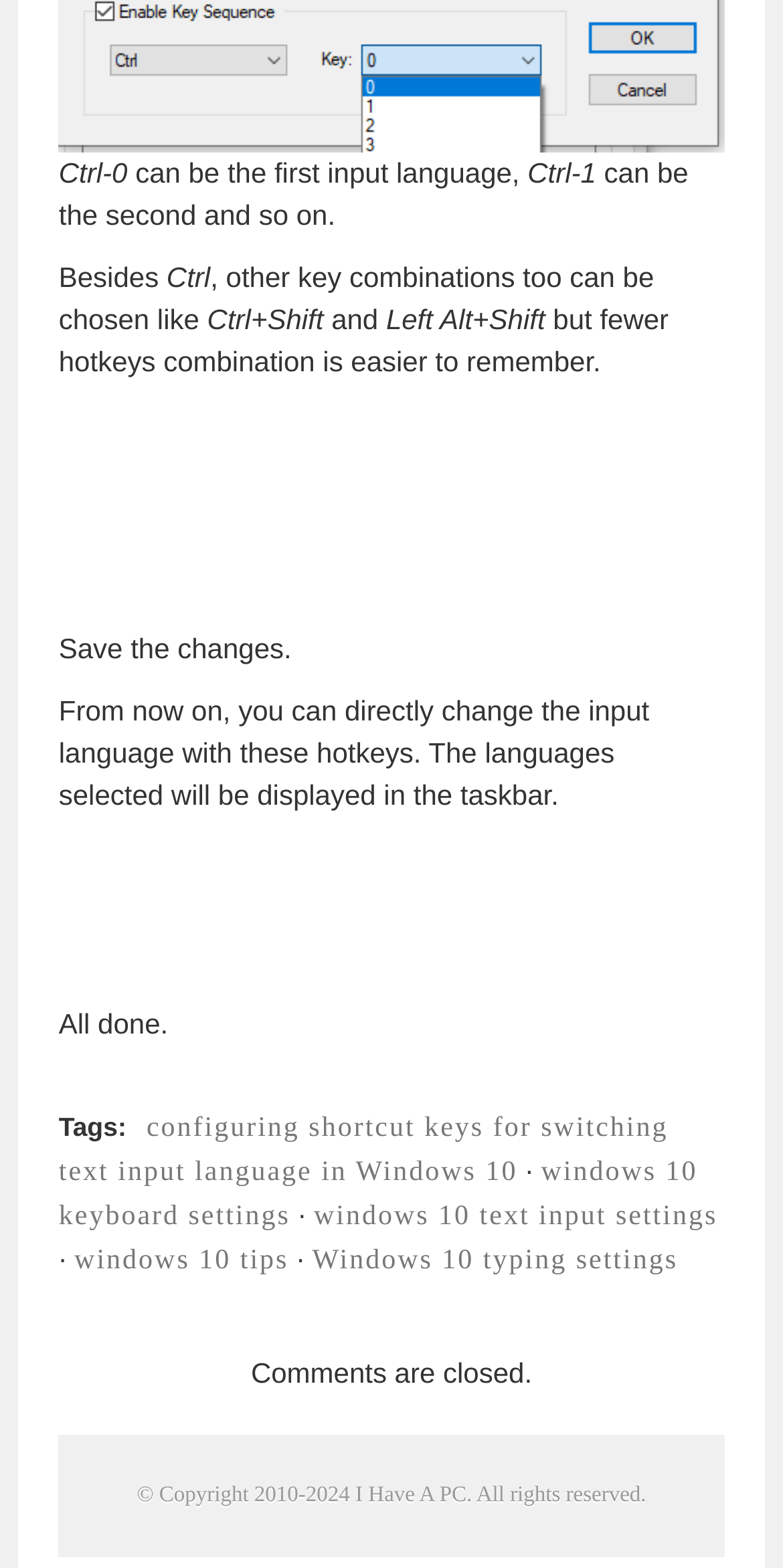Using the format (top-left x, top-left y, bottom-right x, bottom-right y), provide the bounding box coordinates for the described UI element. All values should be floating point numbers between 0 and 1: windows 10 tips

[0.095, 0.795, 0.369, 0.814]